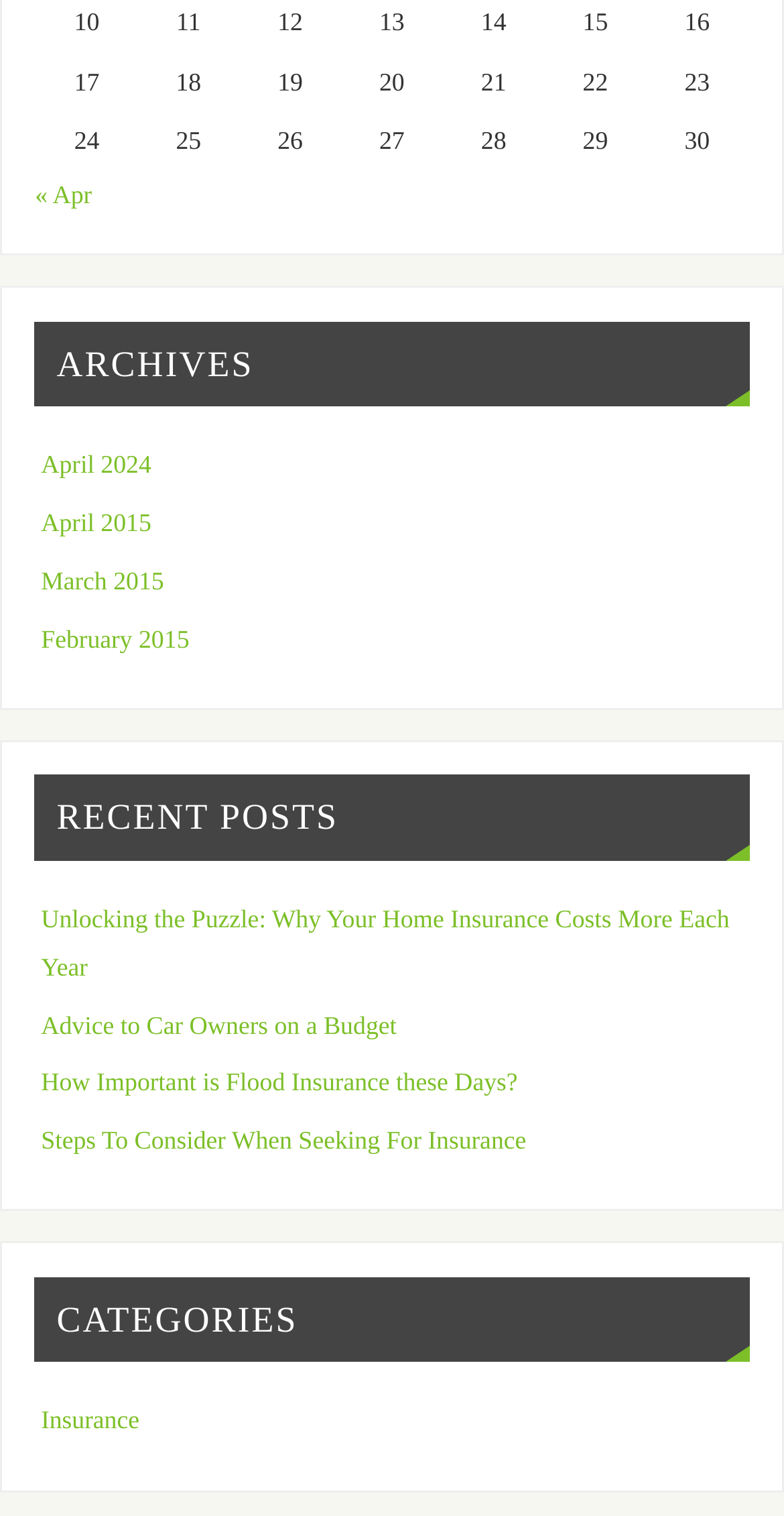What is the purpose of the navigation element?
Kindly give a detailed and elaborate answer to the question.

I analyzed the navigation element and its child elements, which include '« Apr' and a non-breaking space, and inferred that its purpose is to navigate between months.